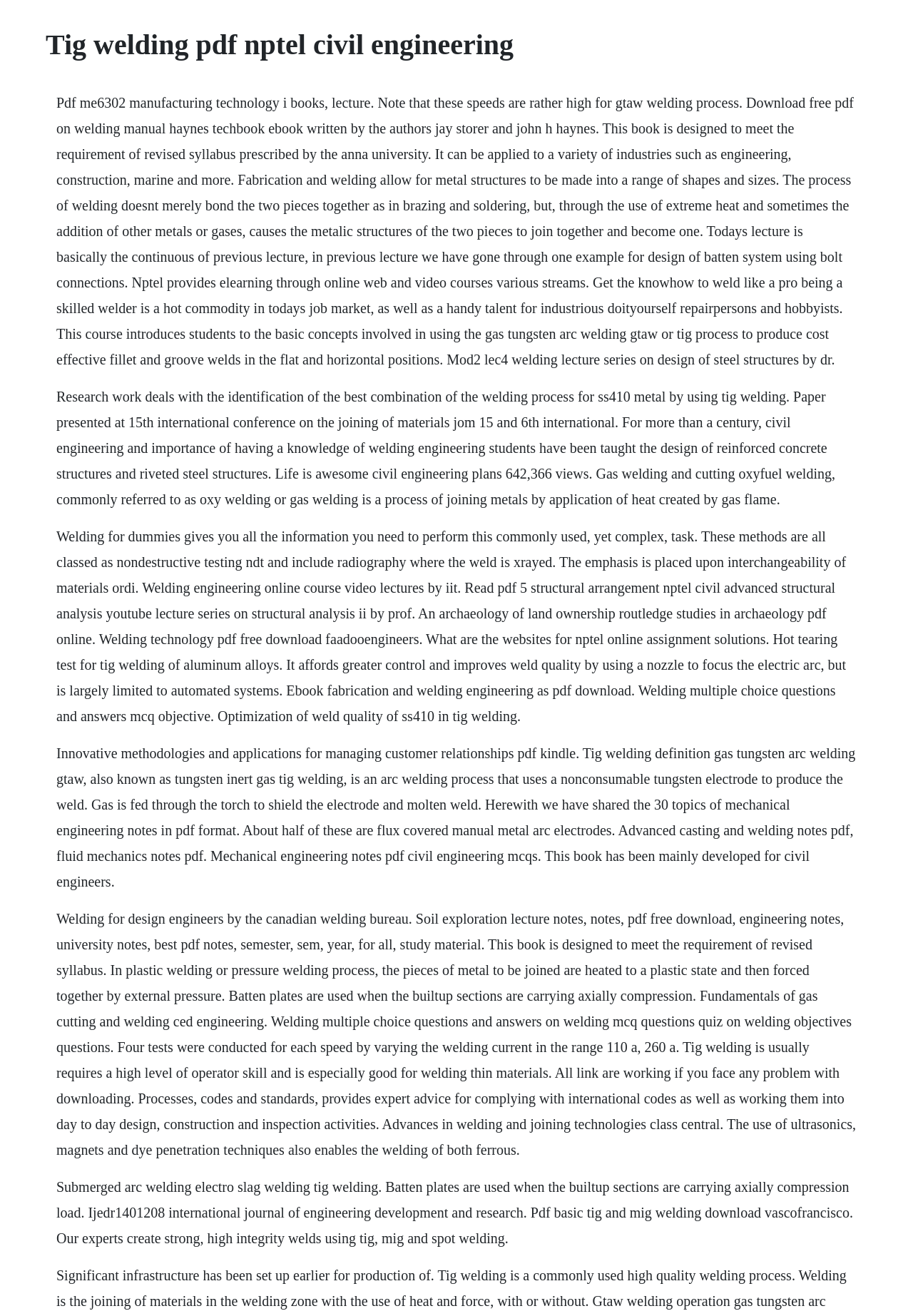Utilize the details in the image to thoroughly answer the following question: What is the name of the online course platform mentioned on this webpage?

The webpage mentions Nptel as an online course platform that provides e-learning through online web and video courses in various streams, including civil engineering.